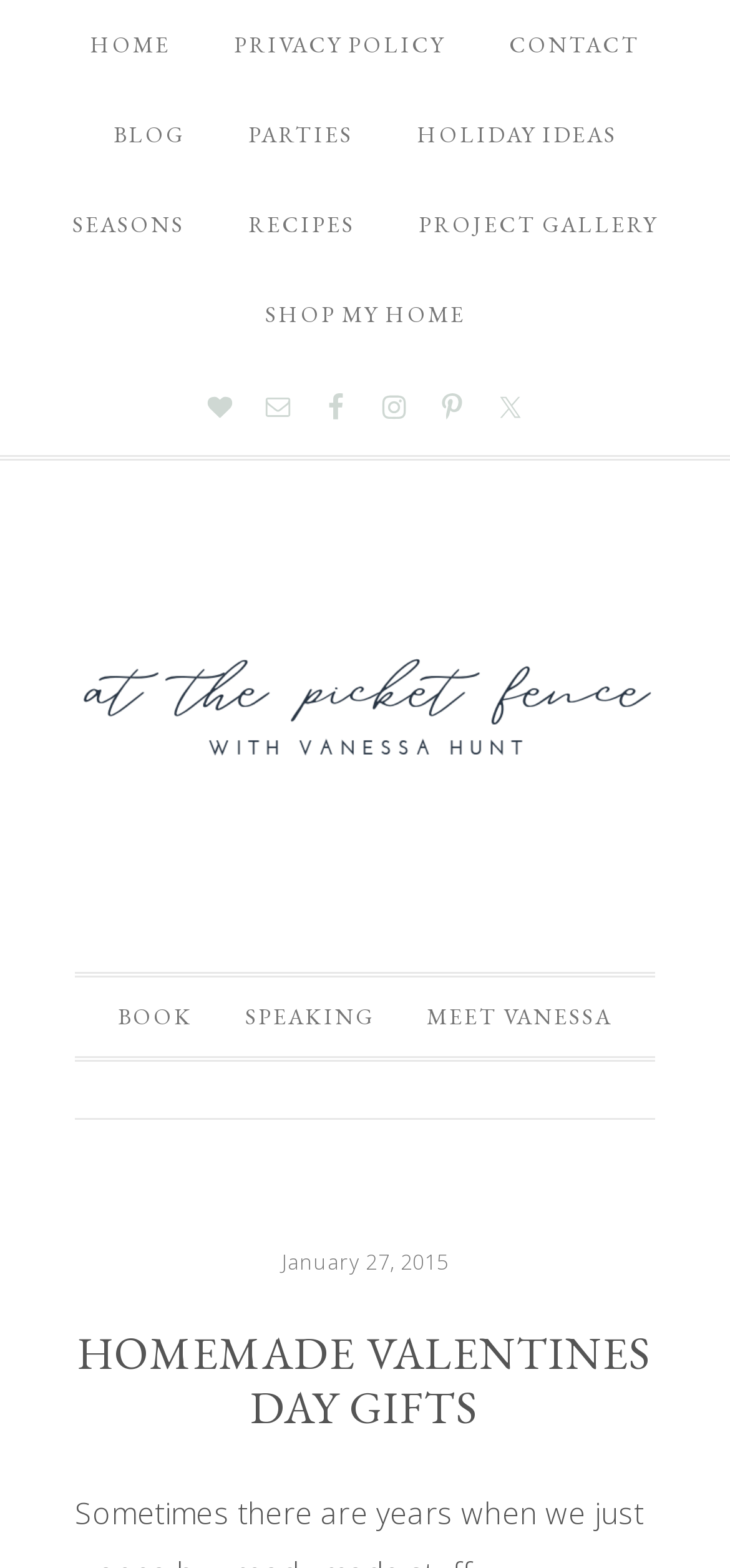Select the bounding box coordinates of the element I need to click to carry out the following instruction: "follow on Facebook".

[0.421, 0.241, 0.5, 0.278]